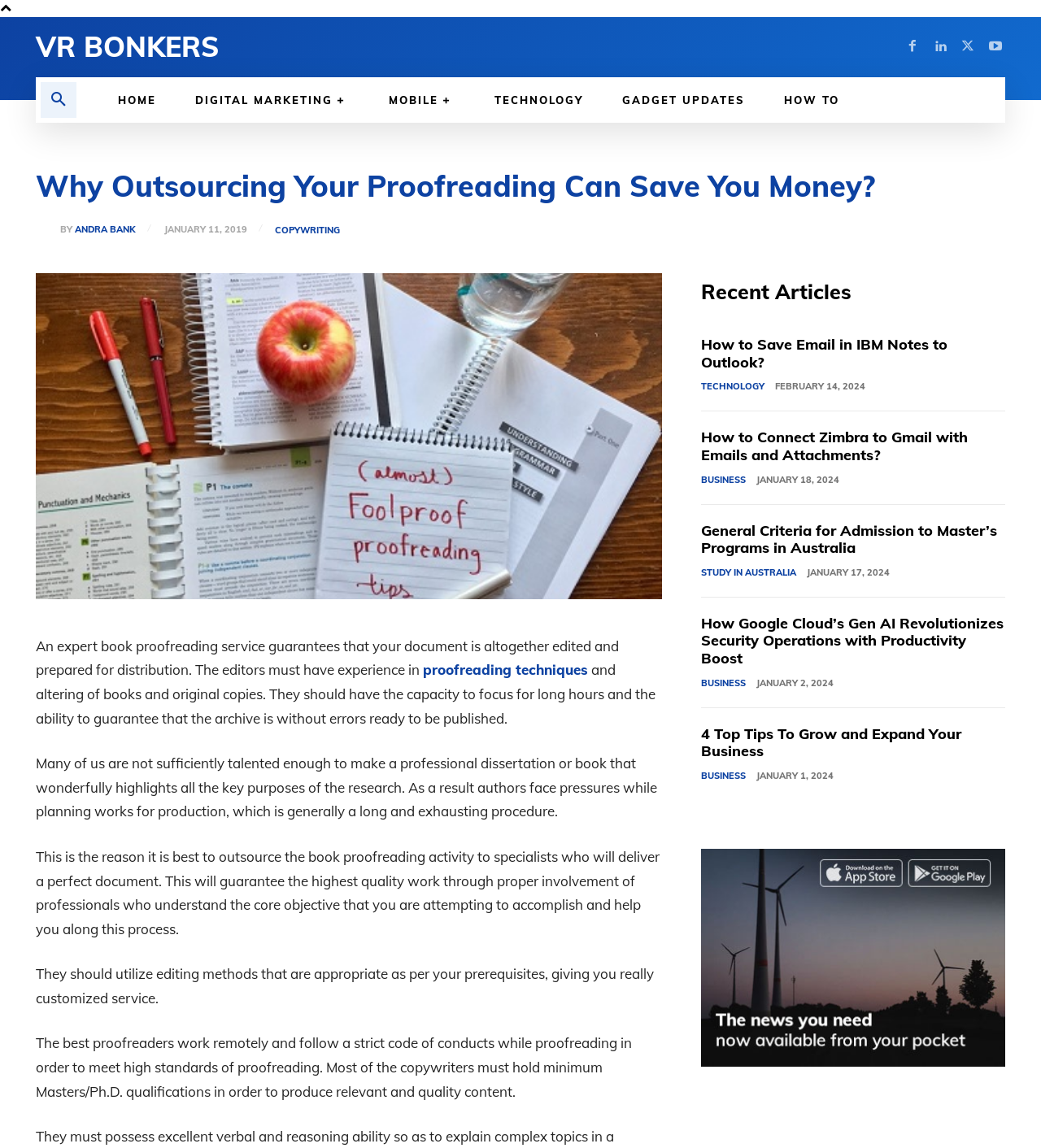Explain the webpage in detail.

This webpage is about outsourcing proofreading services, specifically highlighting the benefits of saving time and ensuring high-quality work. At the top, there is a navigation menu with links to "HOME", "DIGITAL MARKETING", "MOBILE", "TECHNOLOGY", "GADGET UPDATES", and "HOW TO". Below the navigation menu, there is a heading that reads "Why Outsourcing Your Proofreading Can Save You Money?".

To the left of the heading, there is a link to "VR BONKERS" and an image of Andra Bank. Below the heading, there is a paragraph of text that explains the importance of expert book proofreading services, followed by several paragraphs that discuss the benefits of outsourcing proofreading, including the ability to focus on core objectives and produce high-quality work.

On the right side of the page, there is a section titled "Recent Articles" with several links to articles, including "How to Save Email in IBM Notes to Outlook?", "How to Connect Zimbra to Gmail with Emails and Attachments?", "General Criteria for Admission to Master’s Programs in Australia", "How Google Cloud’s Gen AI Revolutionizes Security Operations with Productivity Boost", and "4 Top Tips To Grow and Expand Your Business". Each article link is accompanied by a time stamp and a category label.

At the bottom of the page, there is a large image with the label "spot_img". Overall, the webpage has a clean layout with clear headings and concise text, making it easy to navigate and understand the content.